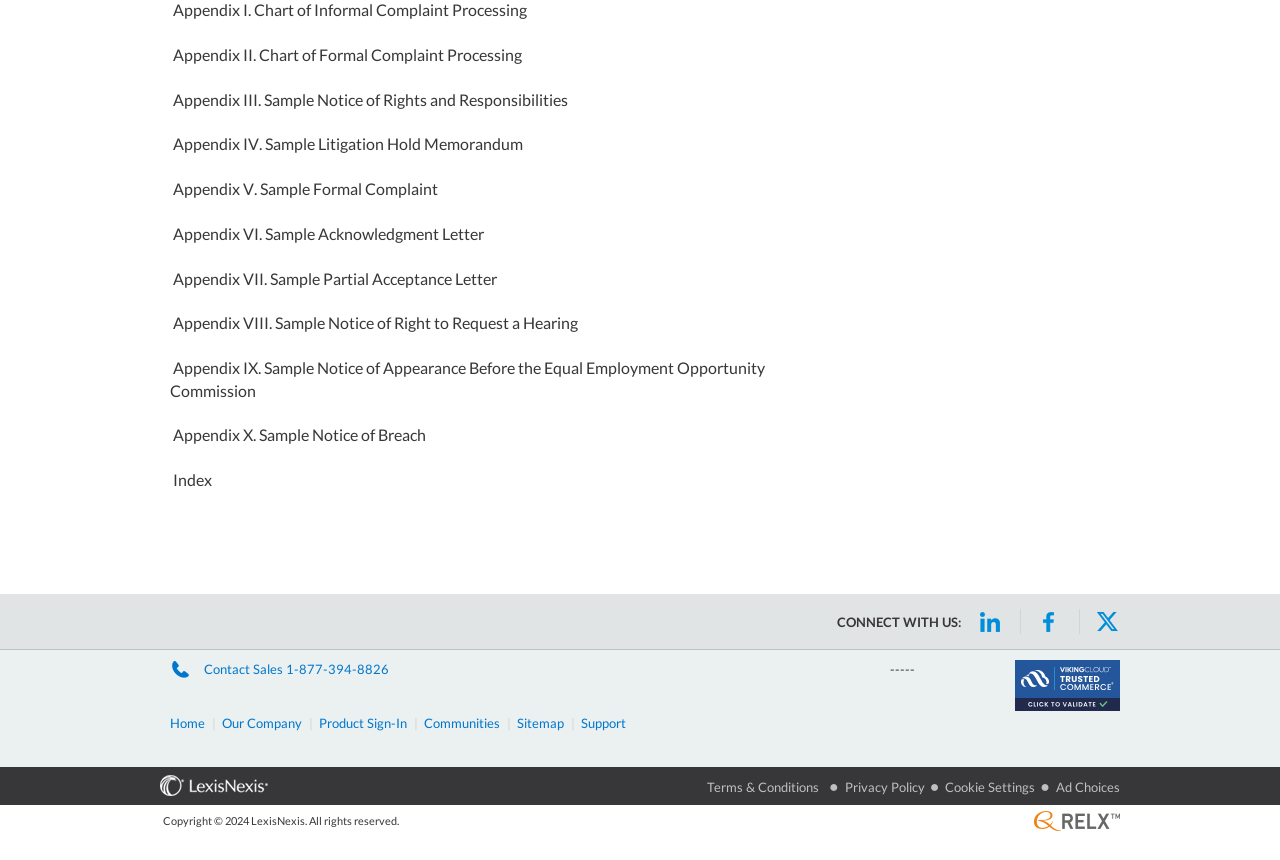What is the name of the company logo at the bottom of the page?
Examine the webpage screenshot and provide an in-depth answer to the question.

I identified the company logo at the bottom of the page by examining the image element with ID 63, which has the description 'Reedelsevier Logo' and is located at the bottom of the page.